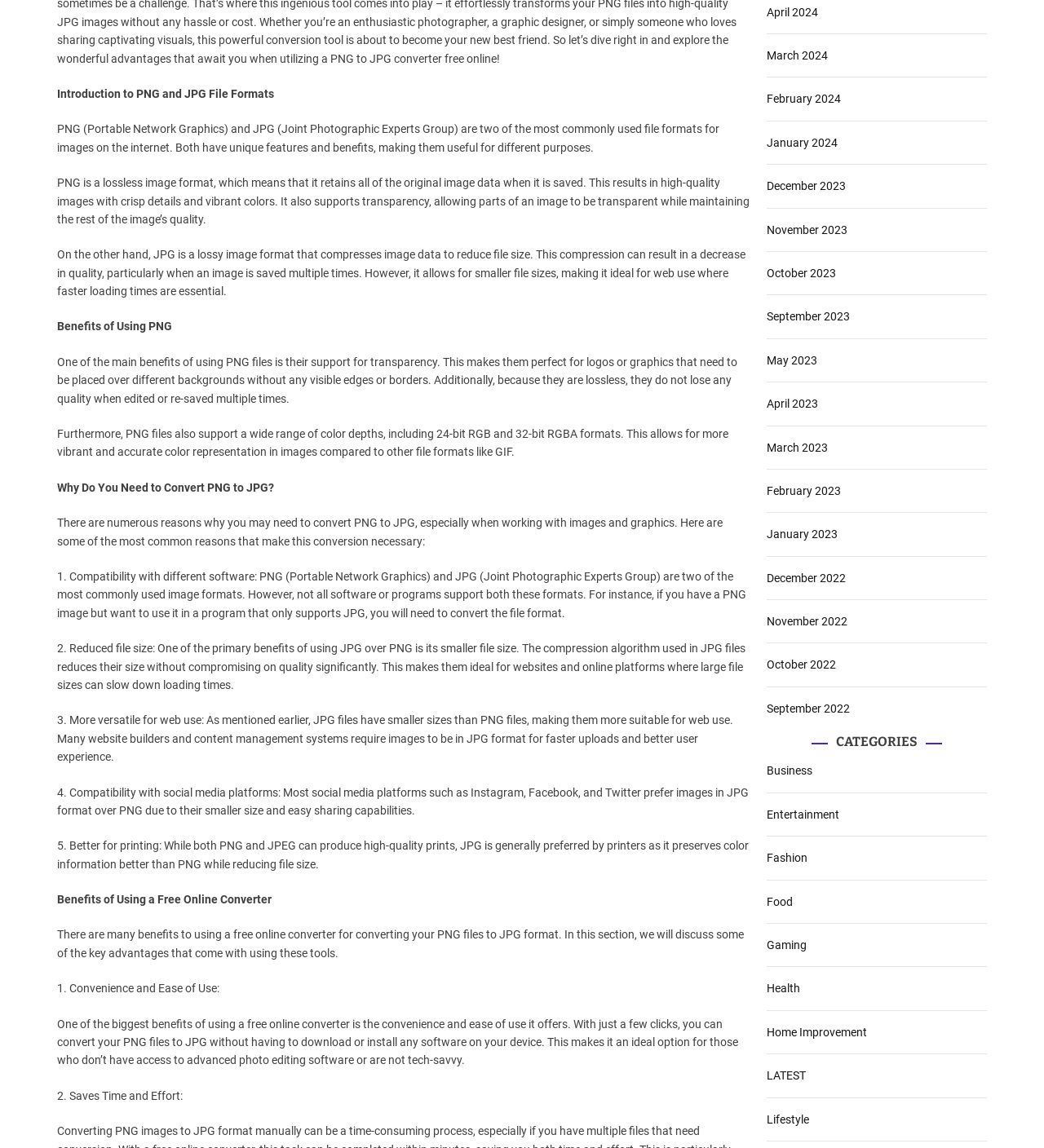Pinpoint the bounding box coordinates of the clickable area necessary to execute the following instruction: "Click on the 'LATEST' link". The coordinates should be given as four float numbers between 0 and 1, namely [left, top, right, bottom].

[0.734, 0.931, 0.772, 0.942]